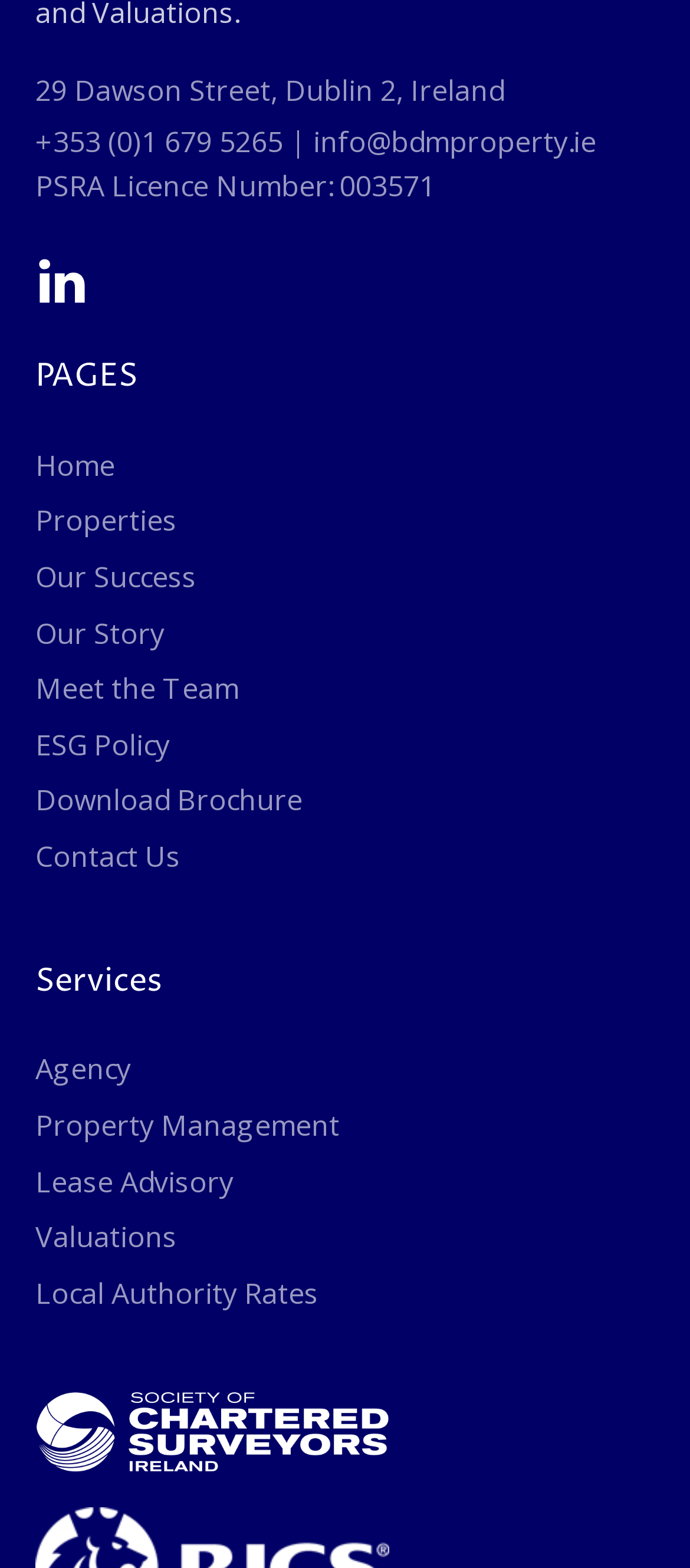Pinpoint the bounding box coordinates of the clickable area necessary to execute the following instruction: "Contact the company". The coordinates should be given as four float numbers between 0 and 1, namely [left, top, right, bottom].

[0.051, 0.532, 0.262, 0.561]